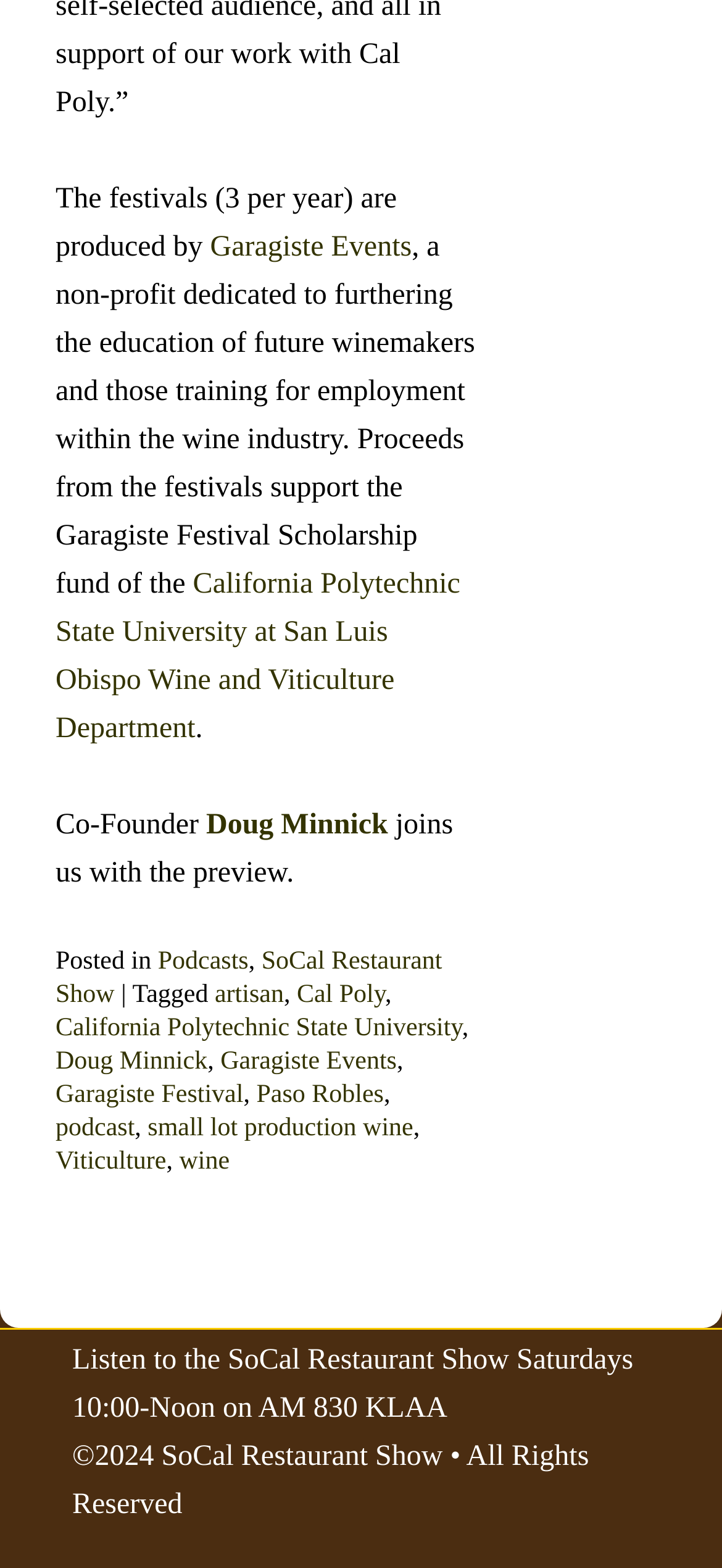What is the time slot for the SoCal Restaurant Show on AM 830 KLAA?
Respond to the question with a well-detailed and thorough answer.

The answer can be found in the complementary section at the bottom of the webpage, where it is mentioned that 'Listen to the SoCal Restaurant Show Saturdays 10:00-Noon on AM 830 KLAA'.